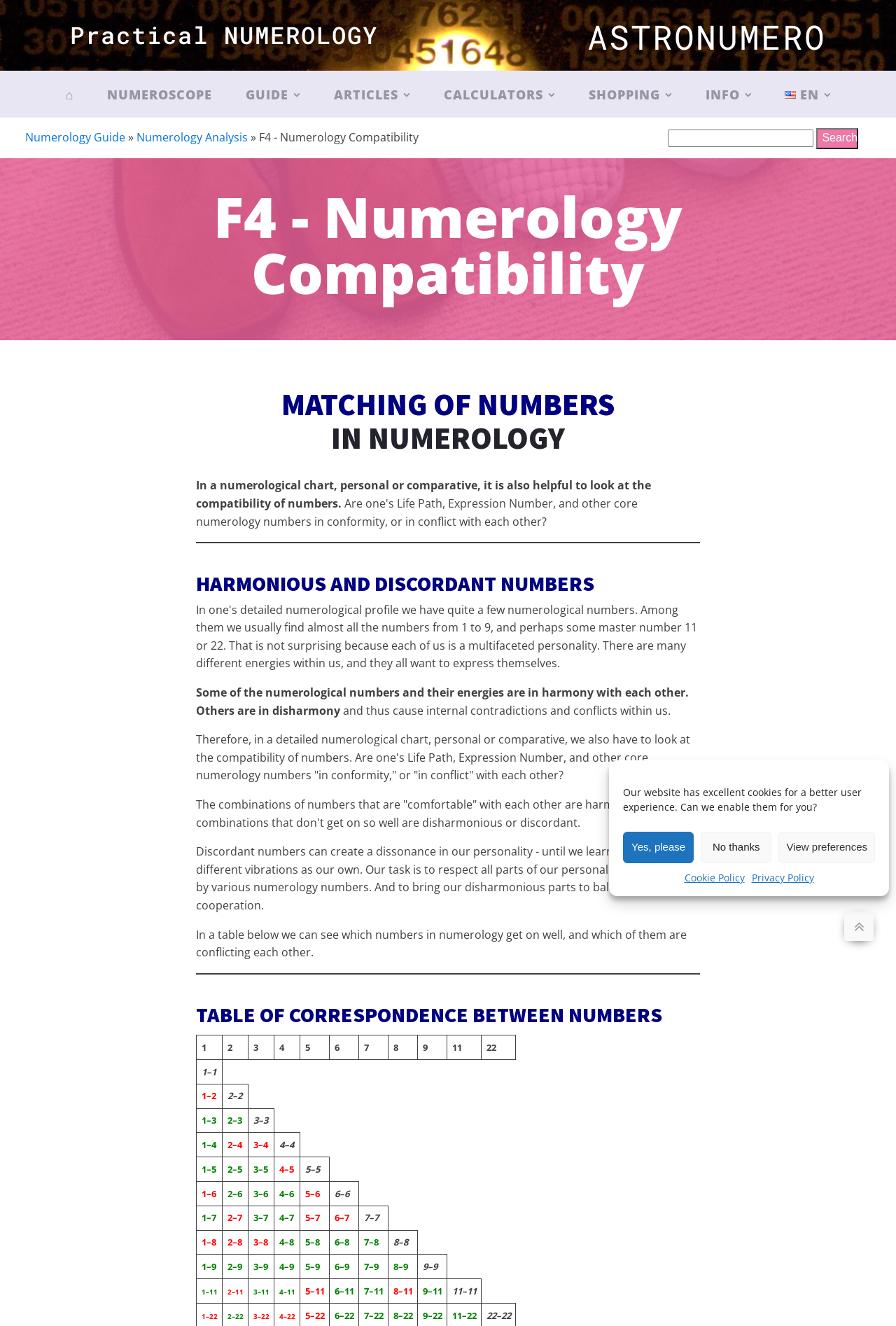What is the goal of analyzing numerology numbers?
Please look at the screenshot and answer in one word or a short phrase.

To bring disharmonious parts to balance